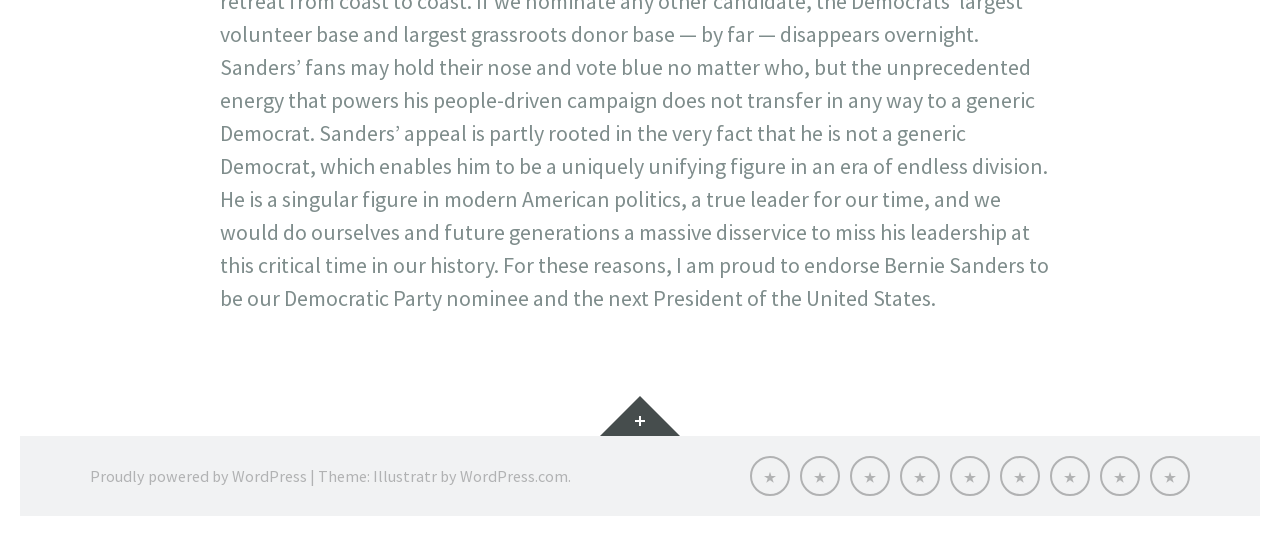Please locate the bounding box coordinates for the element that should be clicked to achieve the following instruction: "Visit the Widgets page". Ensure the coordinates are given as four float numbers between 0 and 1, i.e., [left, top, right, bottom].

[0.469, 0.738, 0.531, 0.813]